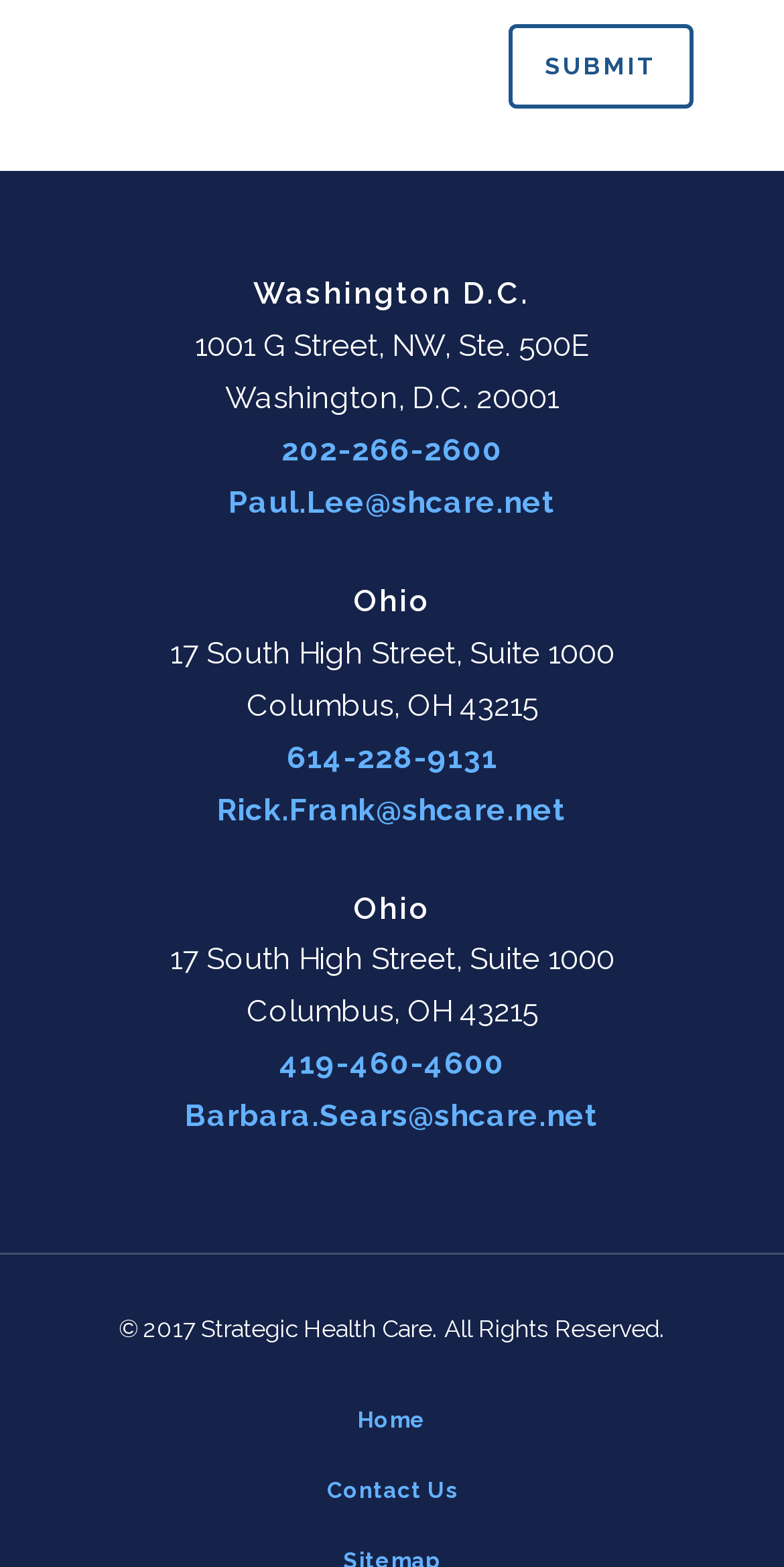Provide a brief response to the question below using a single word or phrase: 
What is the email address of Paul Lee?

Paul.Lee@shcare.net